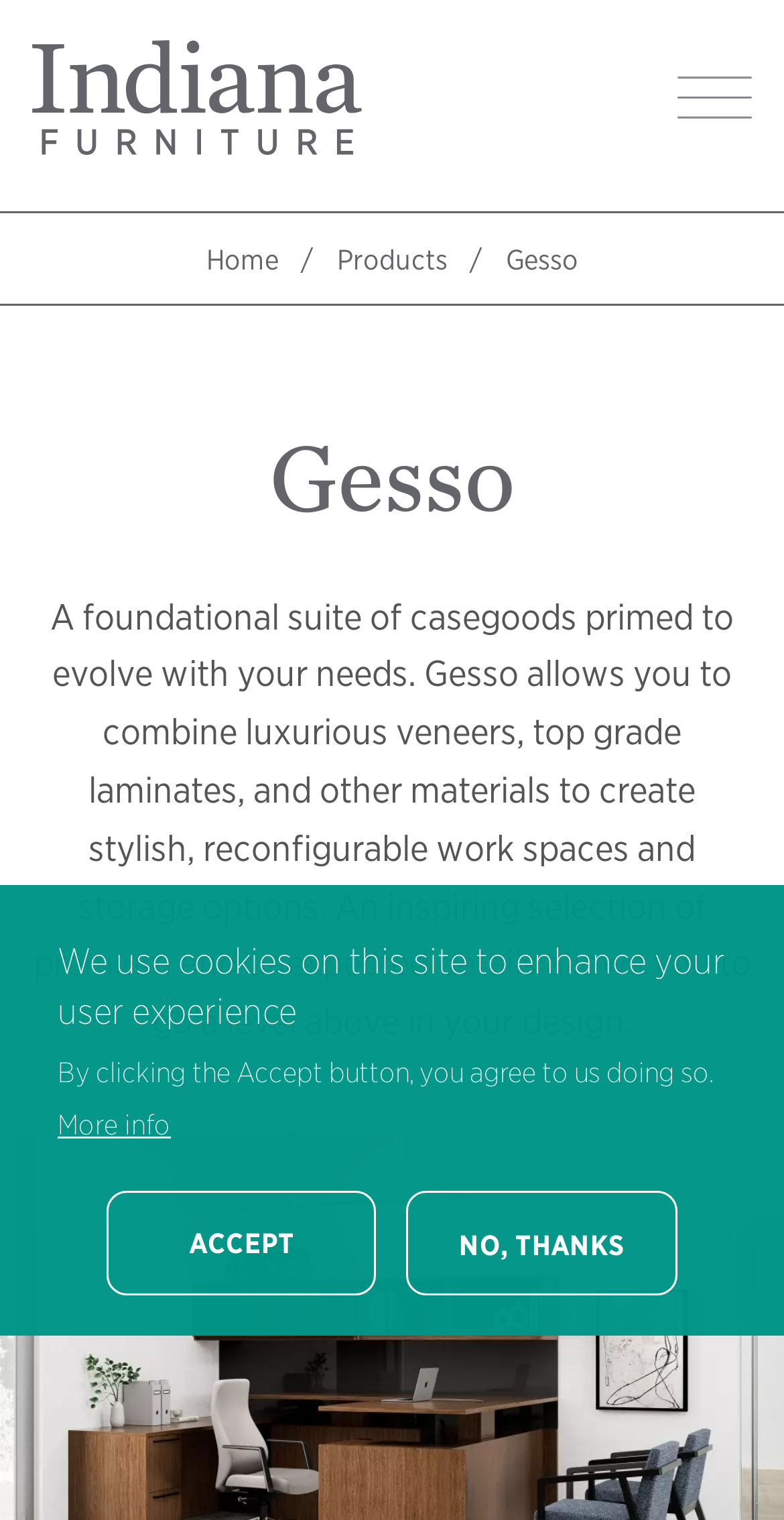How many links are there in the breadcrumb navigation? Based on the image, give a response in one word or a short phrase.

3